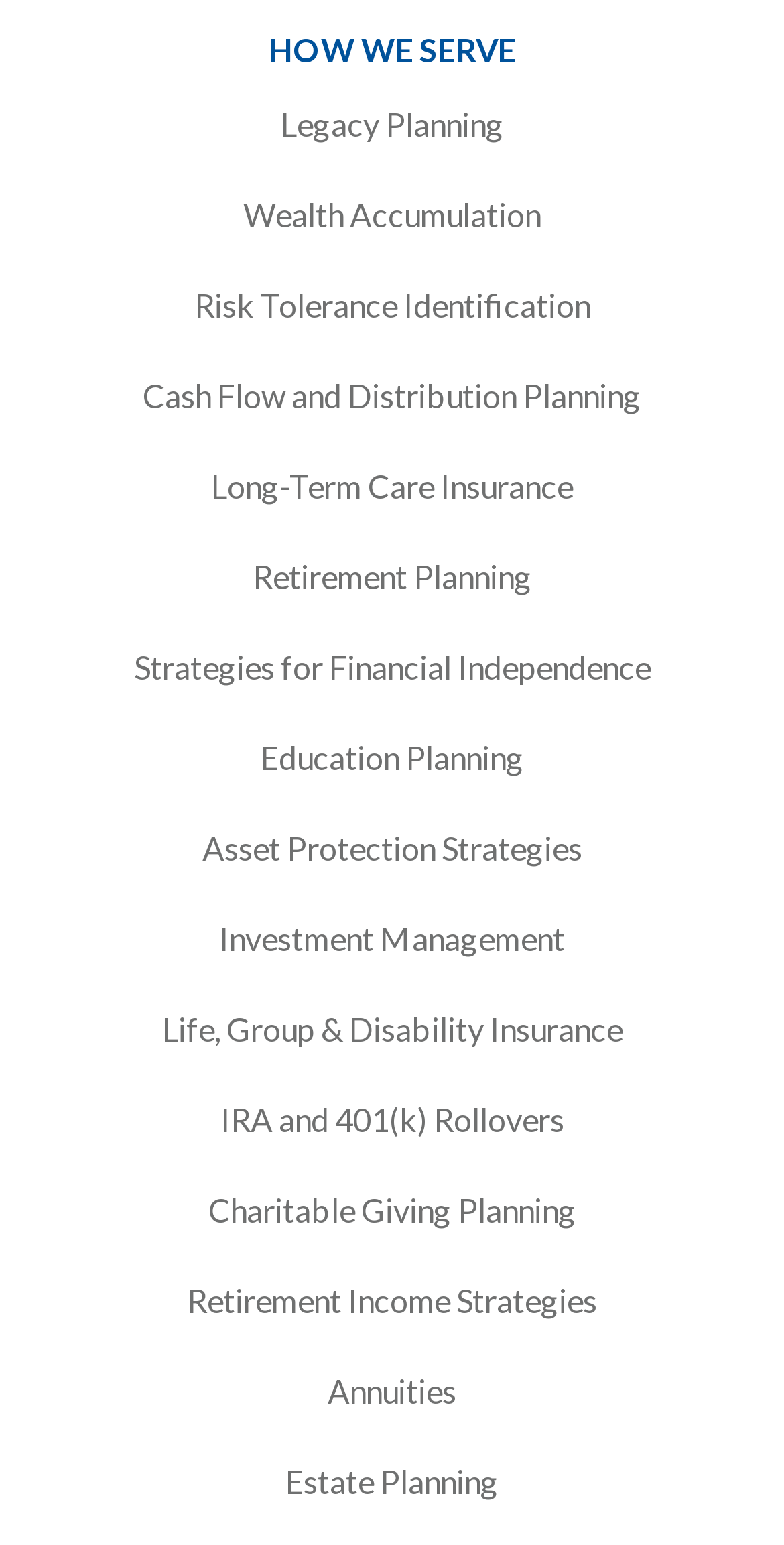Locate the bounding box coordinates of the clickable area to execute the instruction: "Learn about how they serve". Provide the coordinates as four float numbers between 0 and 1, represented as [left, top, right, bottom].

[0.342, 0.019, 0.658, 0.044]